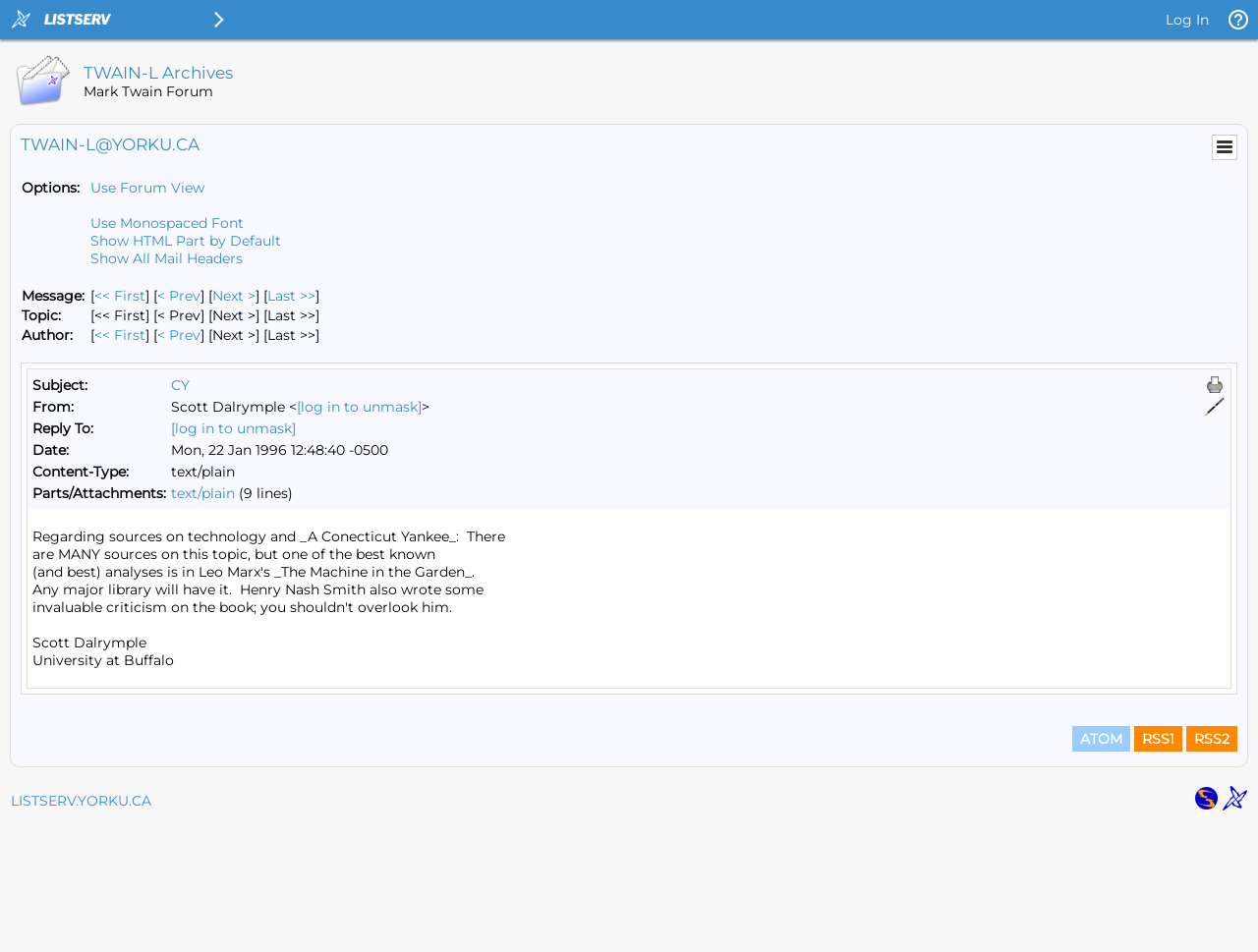Please answer the following question as detailed as possible based on the image: 
What is the name of the forum?

The name of the forum can be found in the heading 'TWAIN-L Archives' at the top of the webpage, which suggests that the forum is called TWAIN-L.